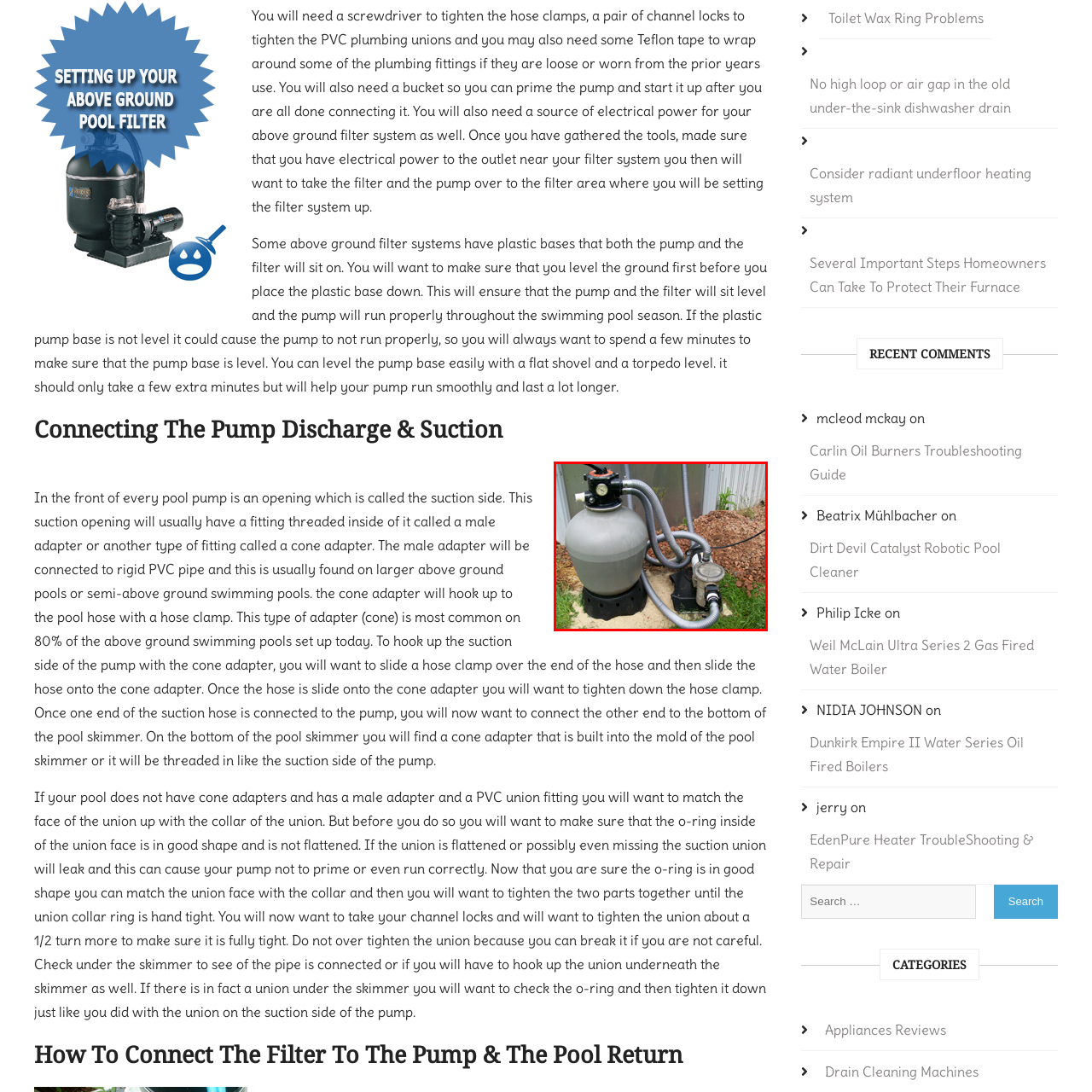Give a detailed account of the visual elements present in the image highlighted by the red border.

The image depicts a basic above-ground filter system designed for swimming pools. It prominently features a grey sand filter, which is mounted on a black base, and connected to a pump via a network of grey hoses. The sand filter, indicated by its cylindrical shape and pressure gauge at the top, plays a crucial role in maintaining the cleanliness of pool water by filtering out debris and contaminants. The pump, located adjacent to the filter, facilitates water circulation, drawing water from the pool through the suction side and returning it after filtration. This setup is essential for optimal water clarity and the efficient operation of swimming pool systems, especially in above-ground configurations. The image serves as a visual reference for those interested in understanding how to connect these essential components for proper pool maintenance.